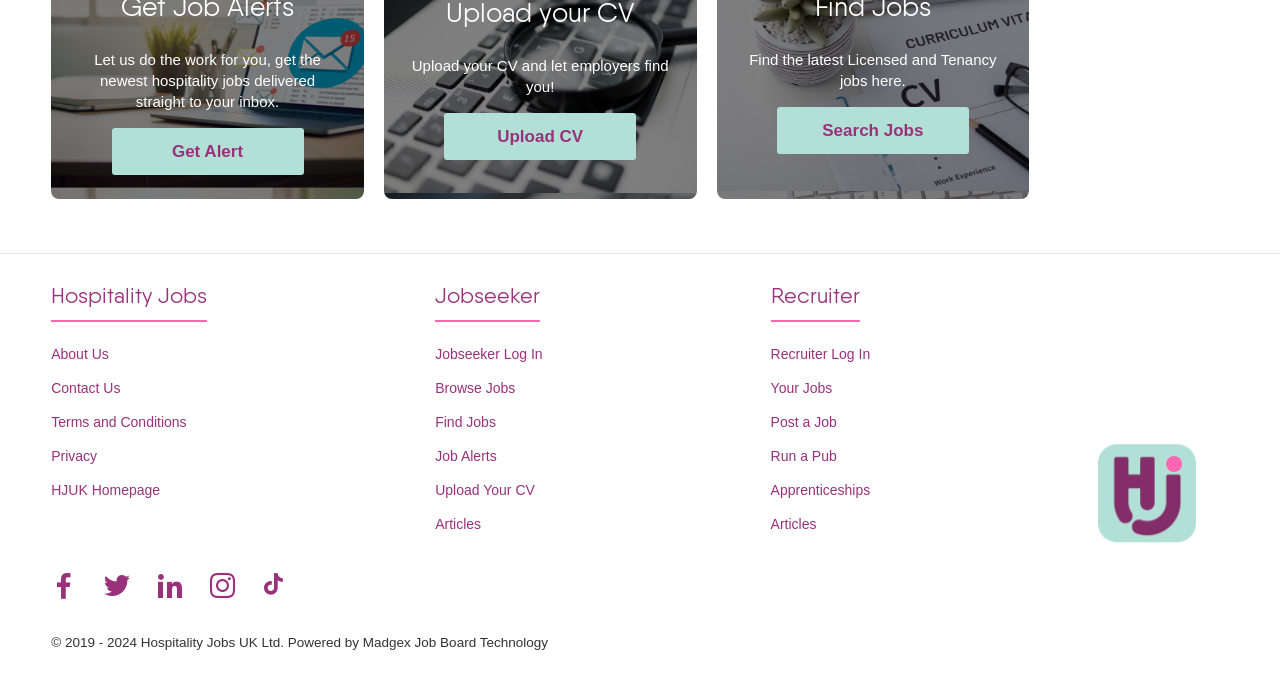Identify the bounding box coordinates for the region to click in order to carry out this instruction: "Get job alerts". Provide the coordinates using four float numbers between 0 and 1, formatted as [left, top, right, bottom].

[0.087, 0.187, 0.237, 0.256]